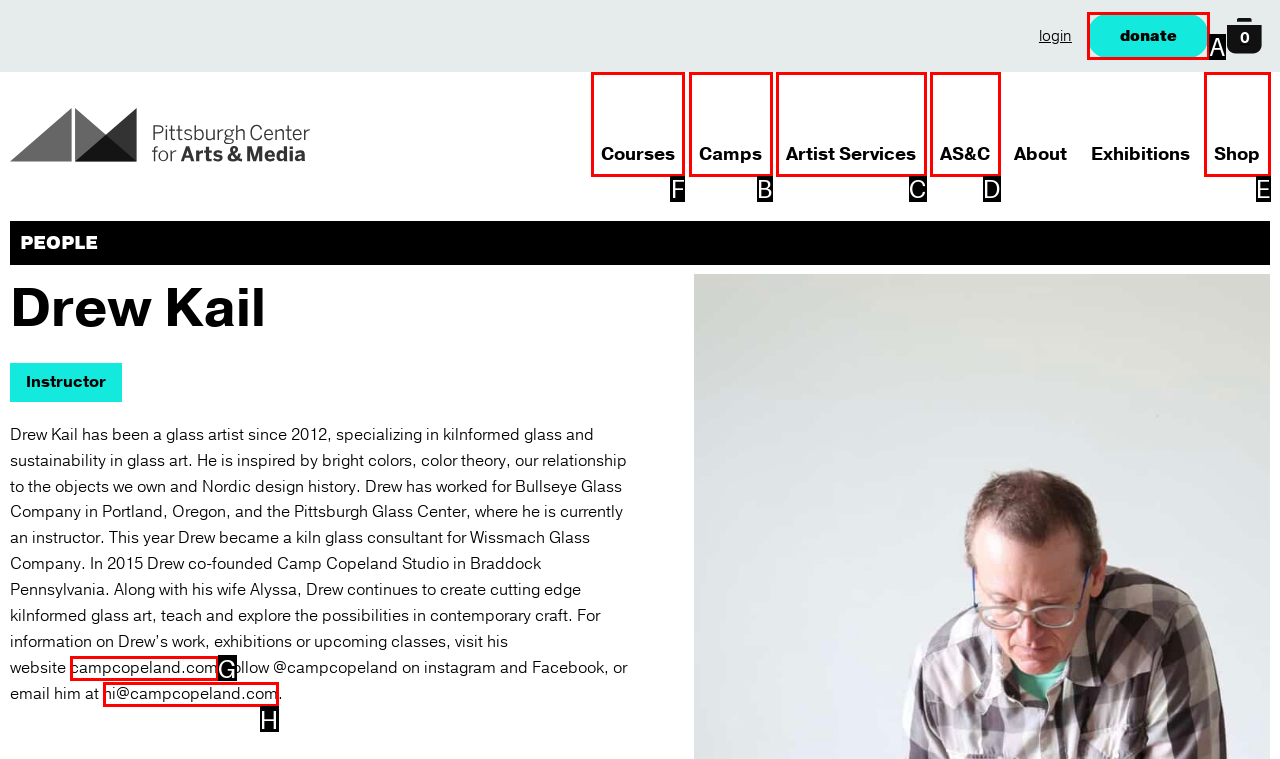Identify which HTML element to click to fulfill the following task: visit courses page. Provide your response using the letter of the correct choice.

F